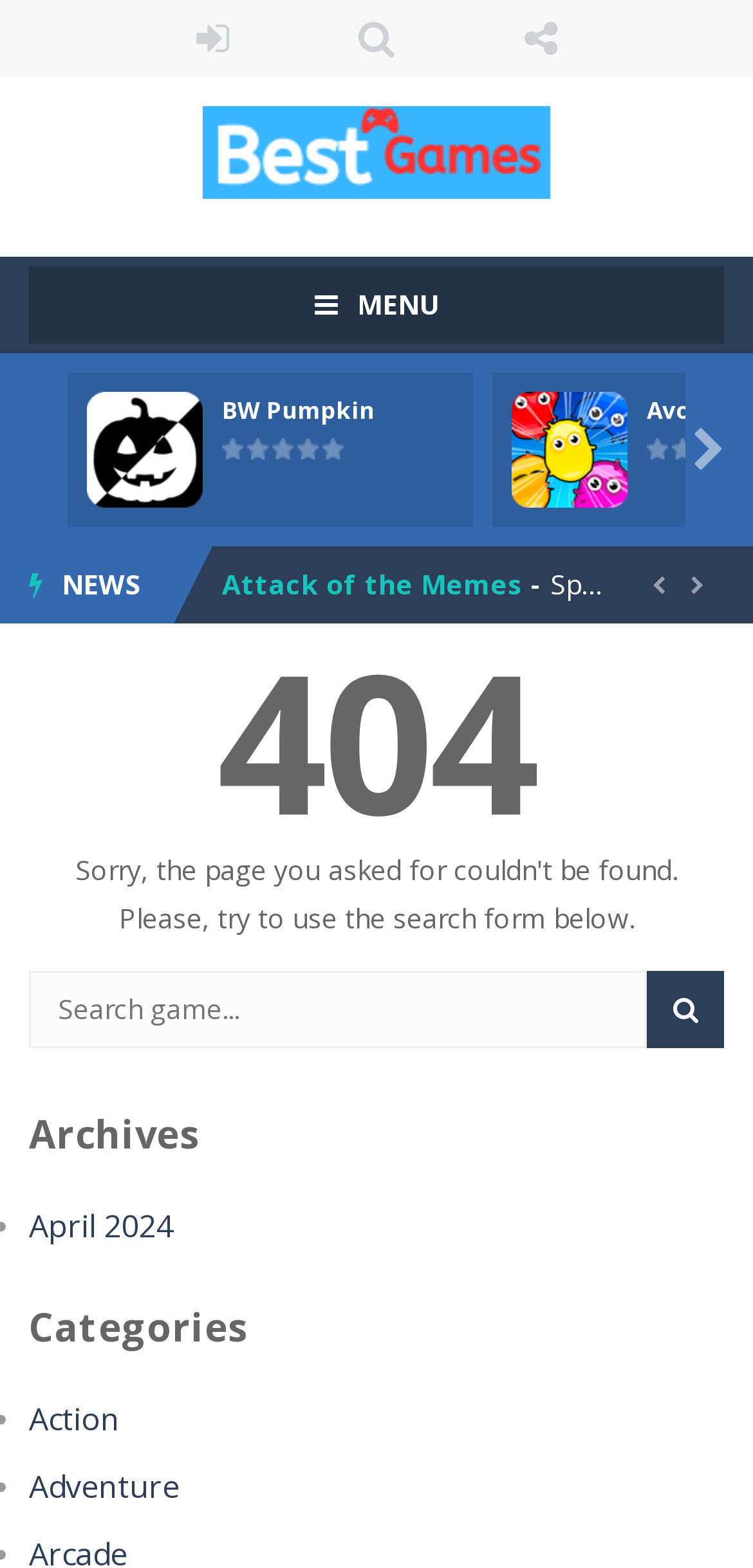How many games are displayed on this page?
Provide an in-depth and detailed answer to the question.

I counted the number of game links on the page, and there are two games displayed: 'BW Pumpkin' and 'Avoid the Germs'.